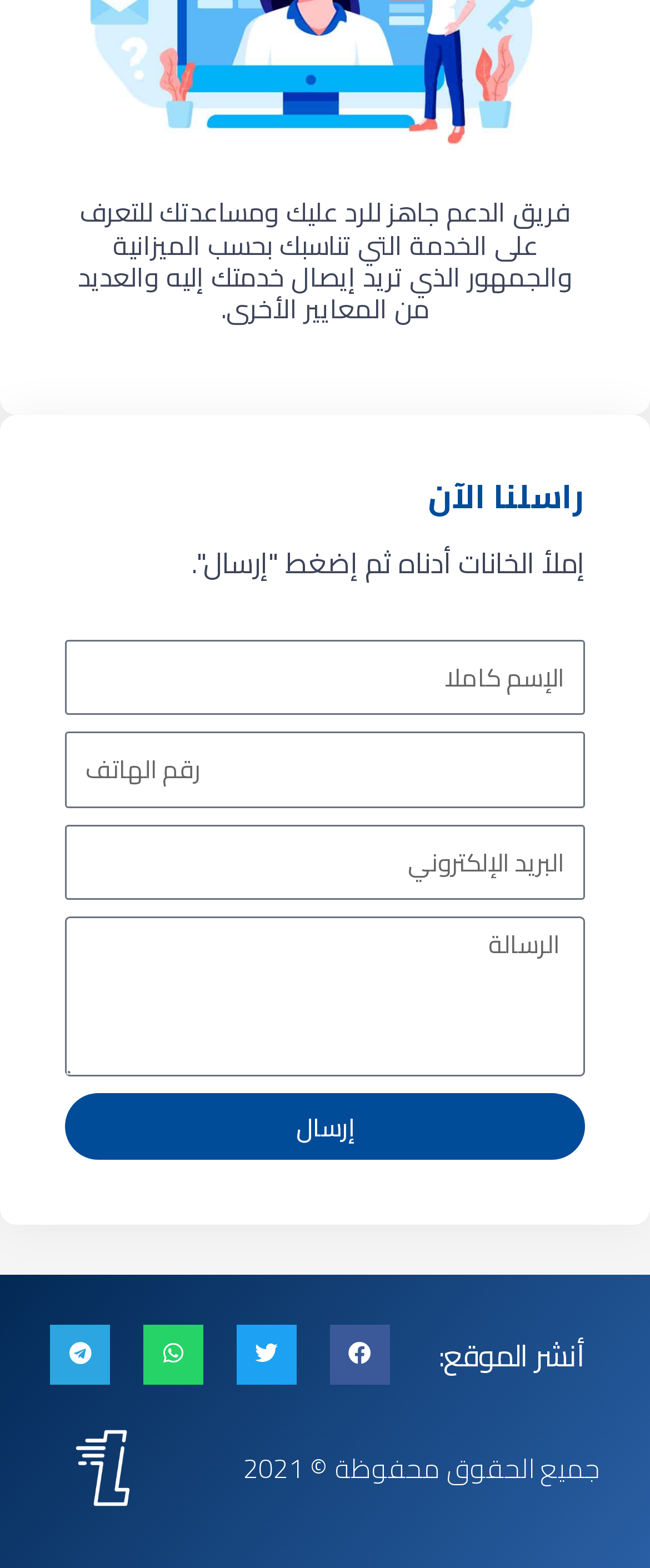Bounding box coordinates are specified in the format (top-left x, top-left y, bottom-right x, bottom-right y). All values are floating point numbers bounded between 0 and 1. Please provide the bounding box coordinate of the region this sentence describes: إرسال

[0.1, 0.697, 0.9, 0.74]